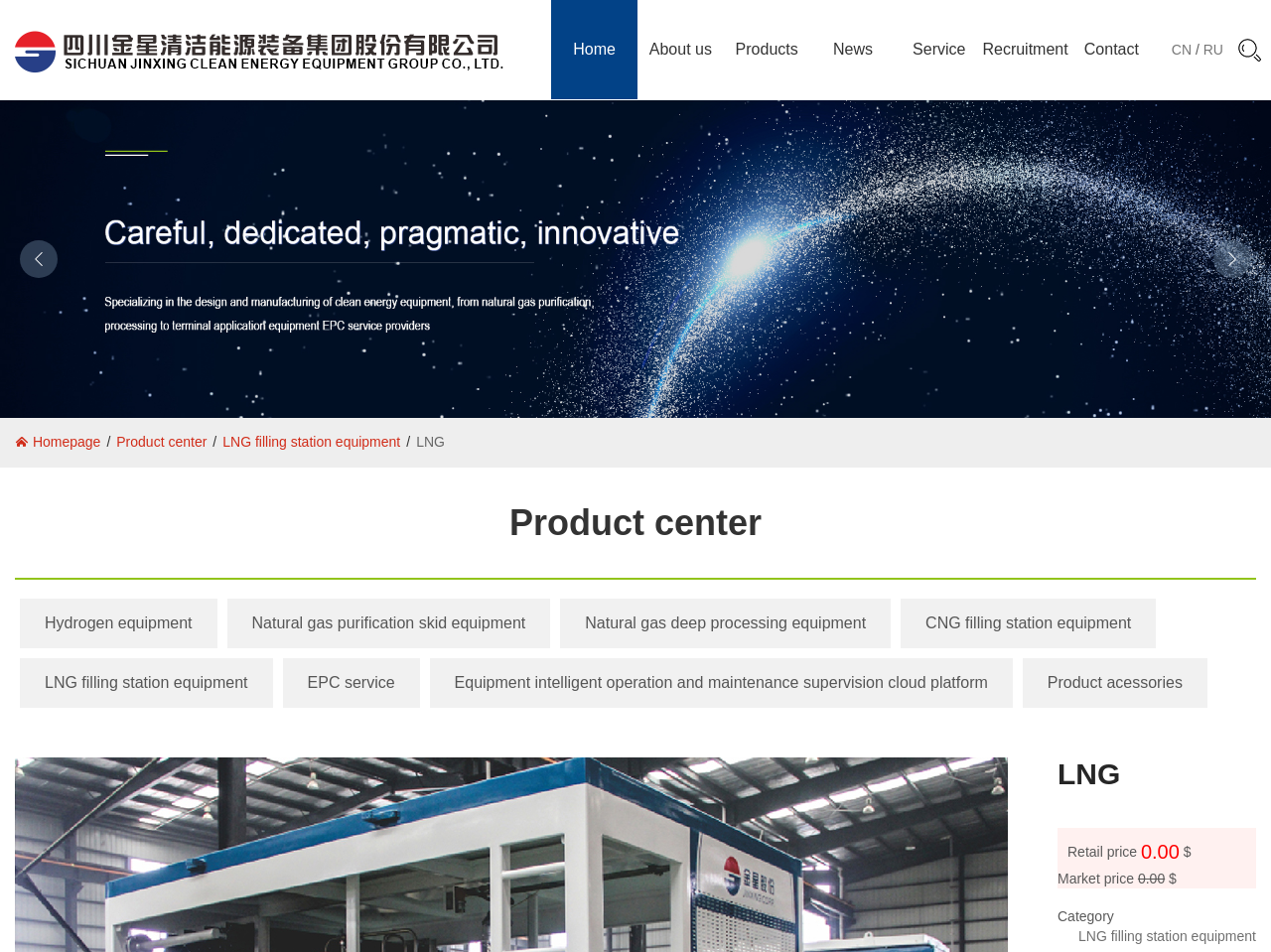Please answer the following question using a single word or phrase: 
What is the company name?

Sichuan Jinxing Clean Energy Equipment Co., Ltd.